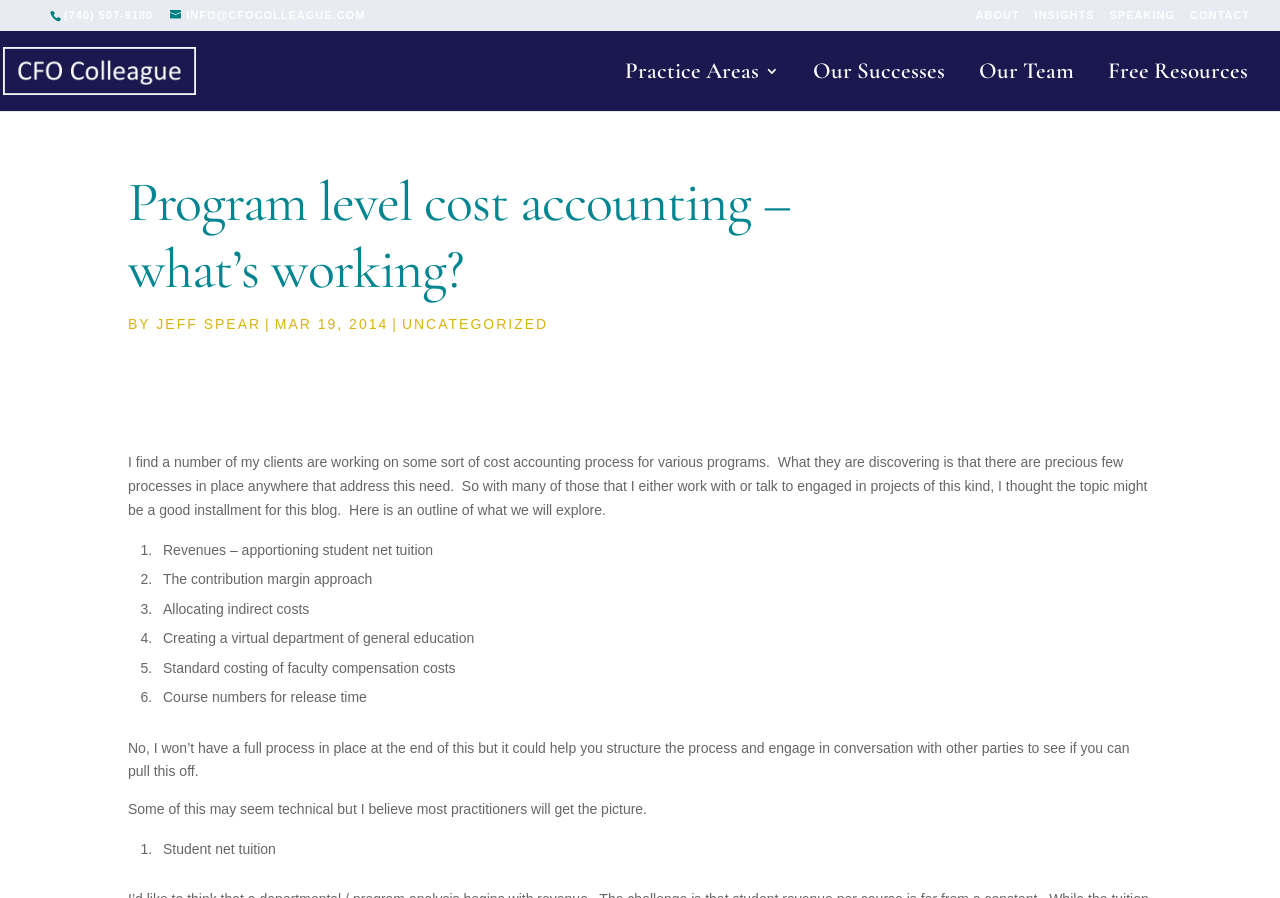Identify and provide the text of the main header on the webpage.

Program level cost accounting – what’s working?